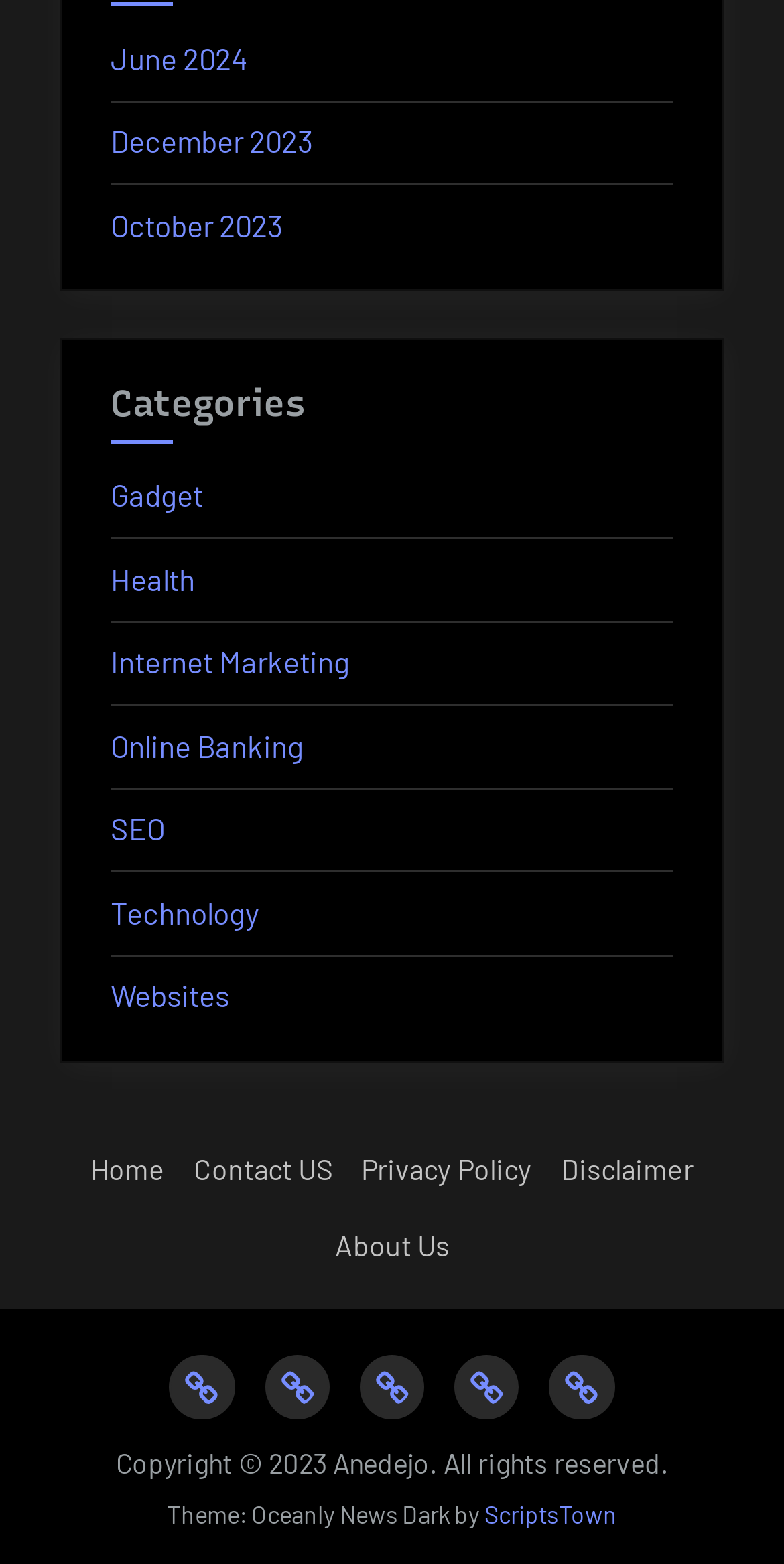Provide the bounding box coordinates of the UI element this sentence describes: "Visibility 9-11 Podcast".

None